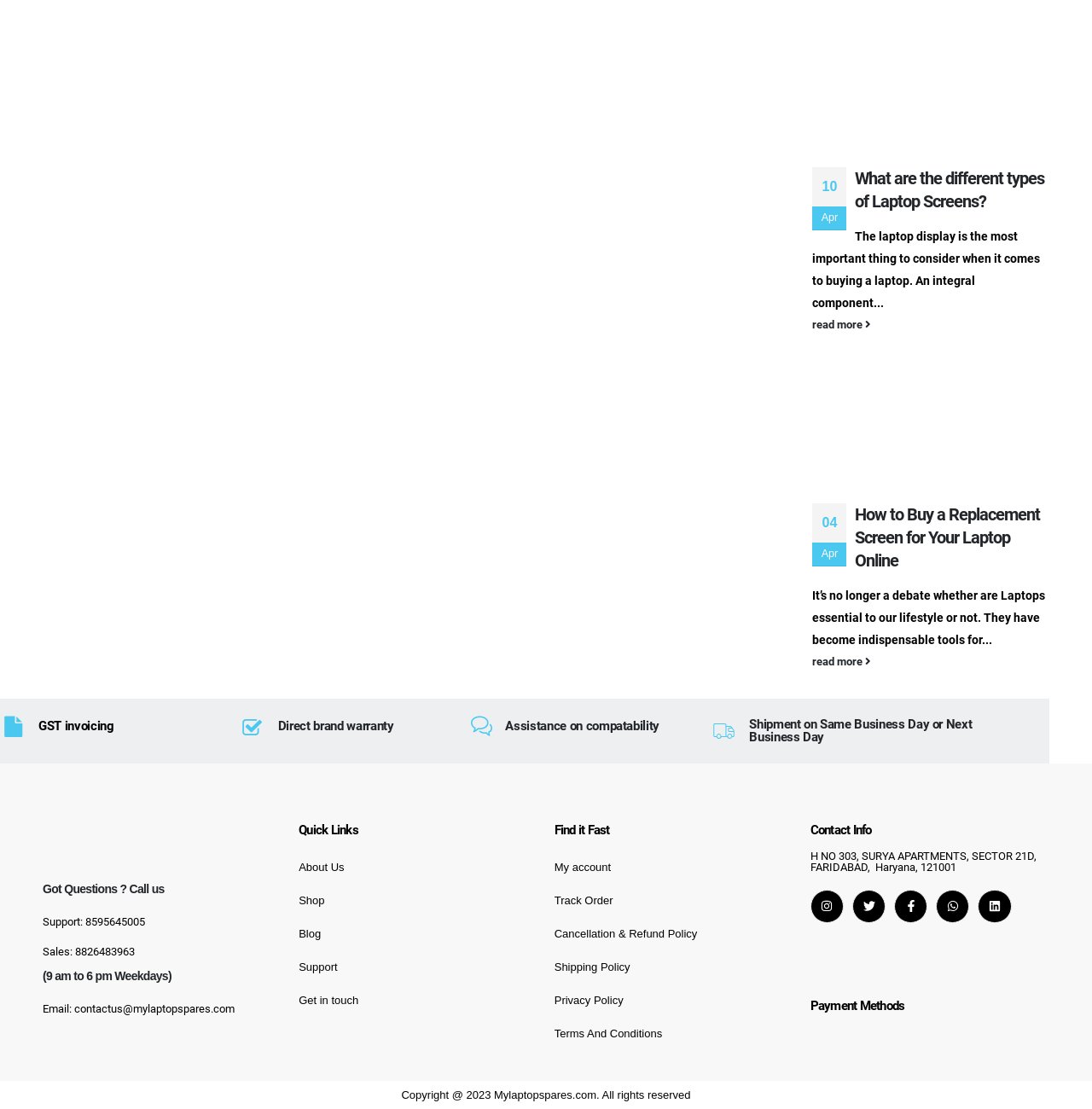Identify the bounding box coordinates of the section that should be clicked to achieve the task described: "Click on 'How to Buy a Replacement Screen for Your Laptop Online'".

[0.744, 0.454, 0.961, 0.516]